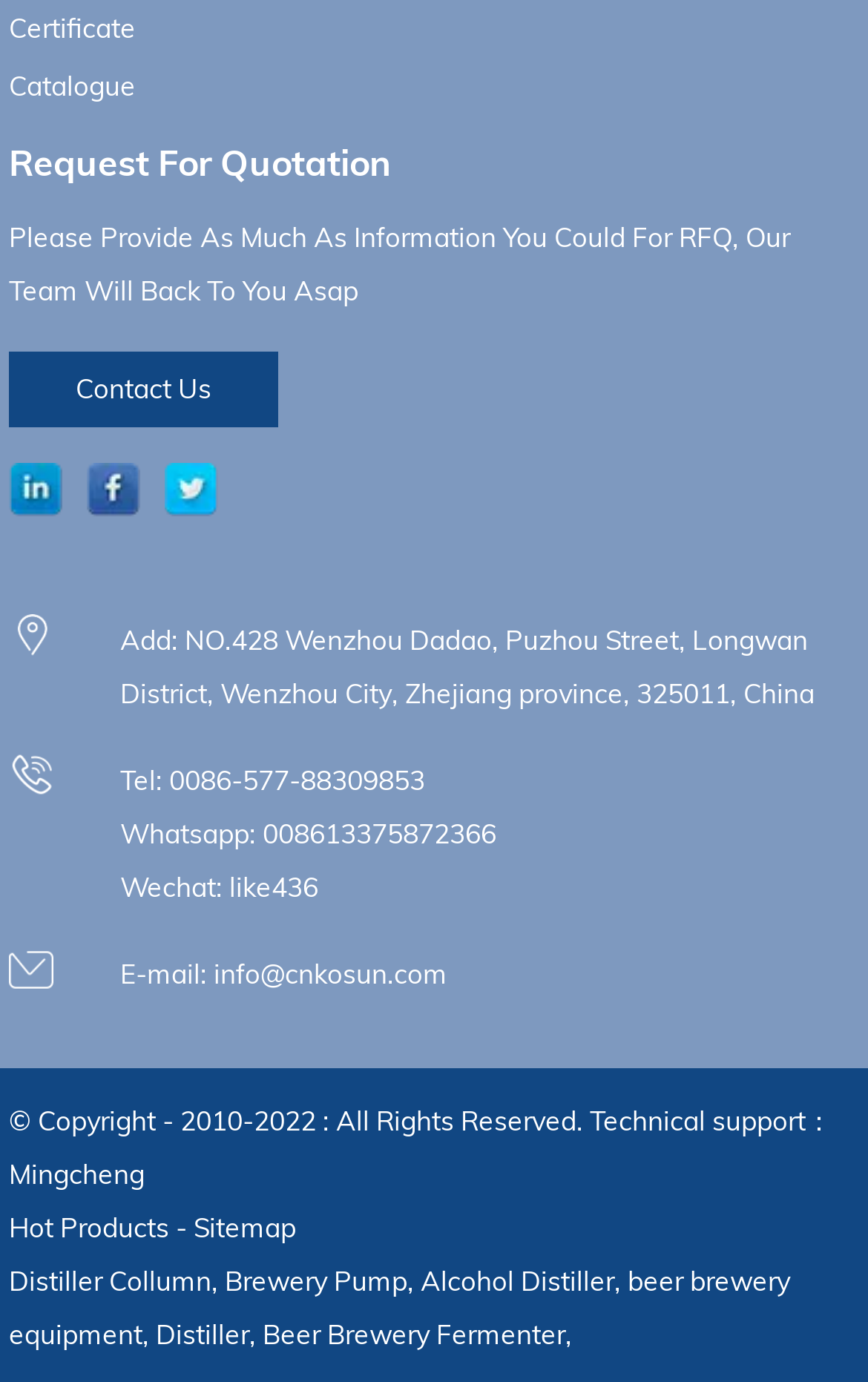Locate the bounding box of the UI element described in the following text: "Sitemap".

[0.223, 0.876, 0.341, 0.9]